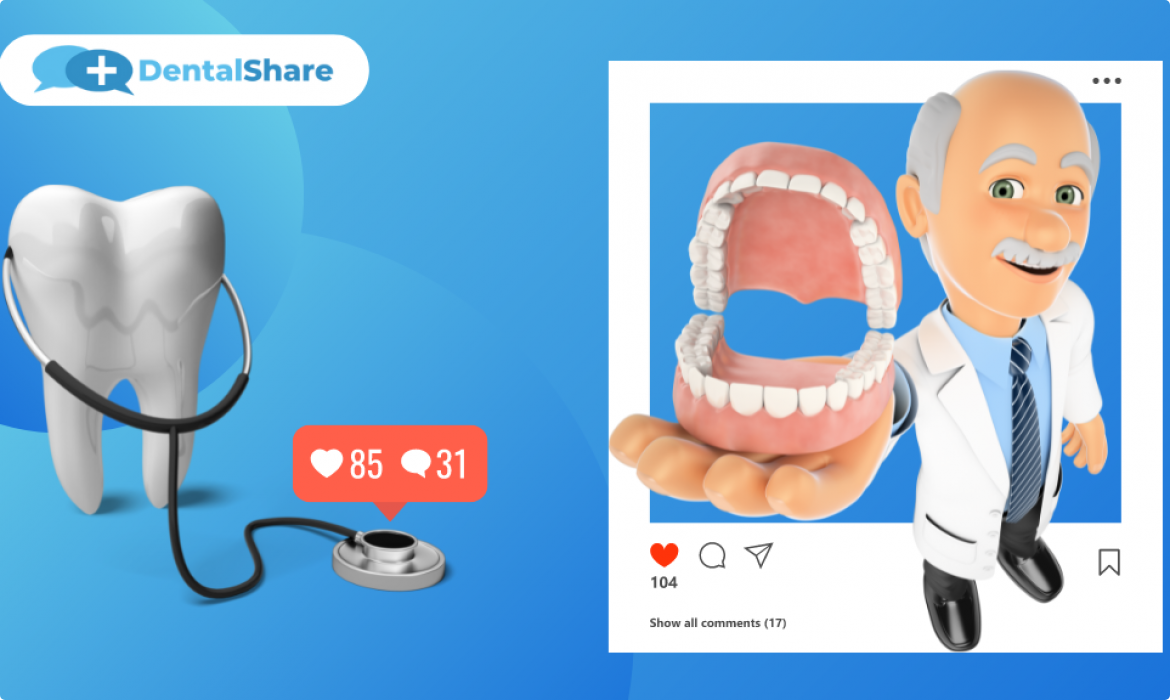What is the dentist holding?
Please answer the question as detailed as possible.

According to the caption, the whimsical cartoon dentist is holding an oversized model of an open mouth, showcasing white dental arches, complete with realistic teeth.